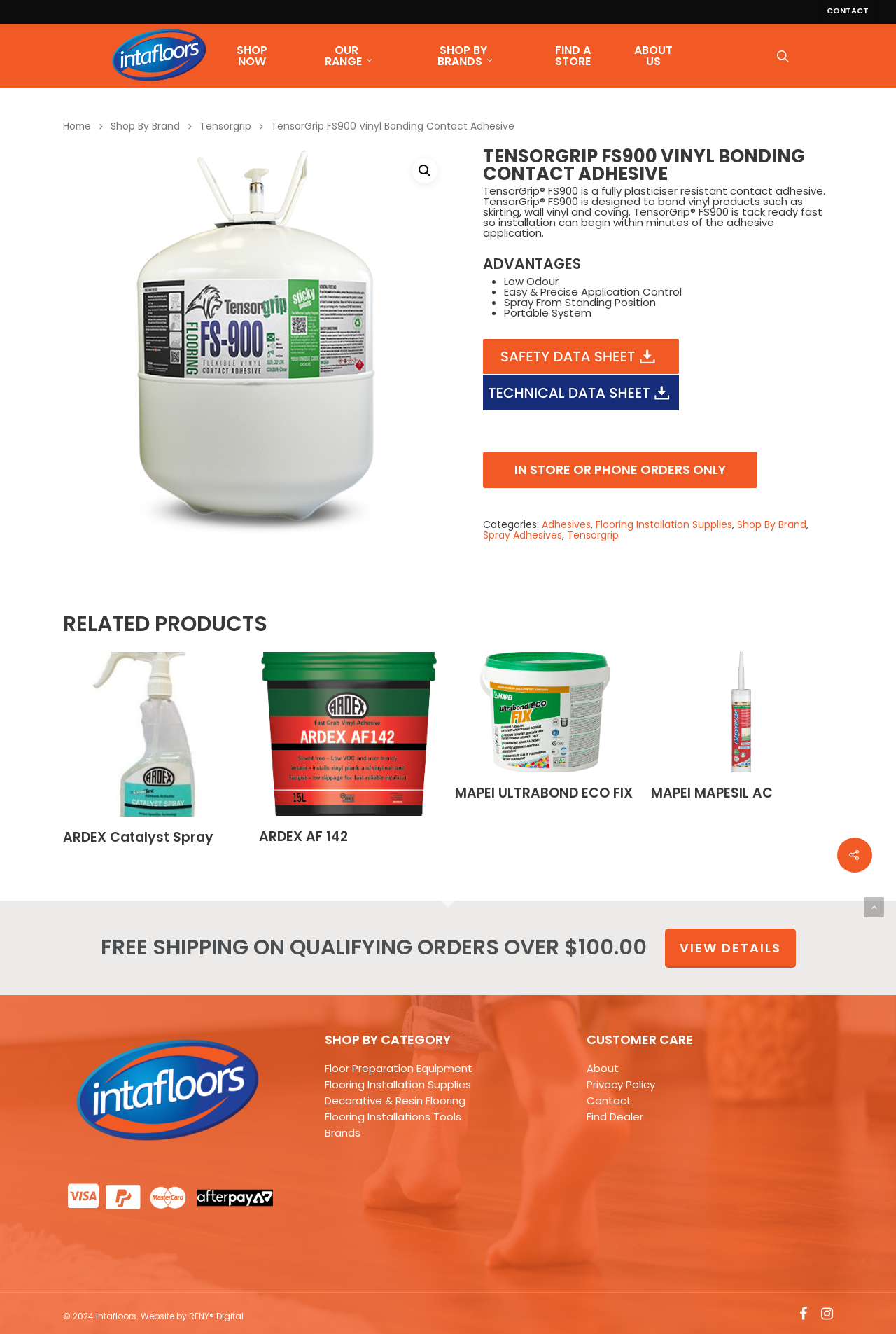Please identify the bounding box coordinates of the area that needs to be clicked to fulfill the following instruction: "Click on SHOP NOW."

[0.238, 0.033, 0.324, 0.05]